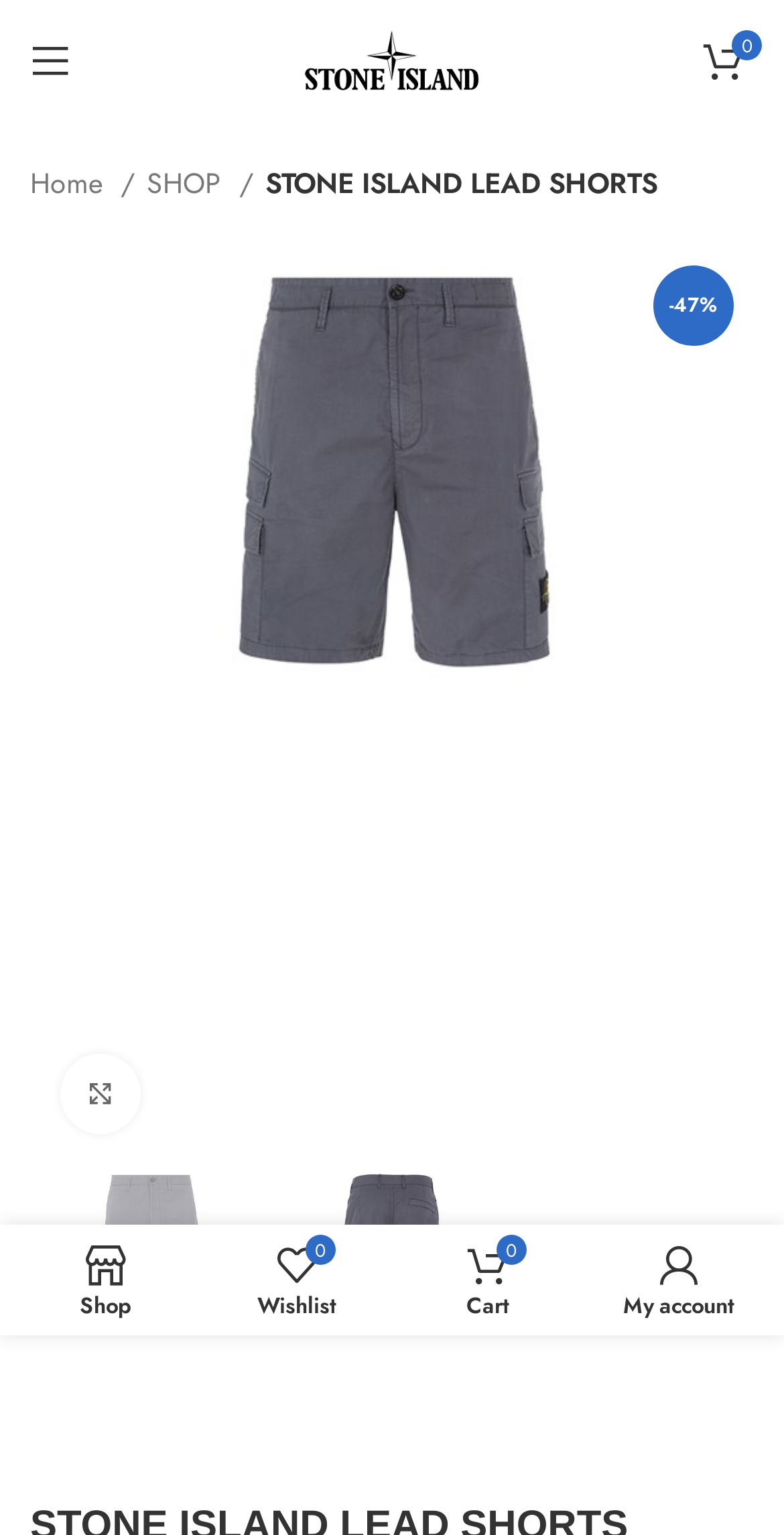Please identify the bounding box coordinates for the region that you need to click to follow this instruction: "Enlarge product image".

[0.077, 0.687, 0.179, 0.739]